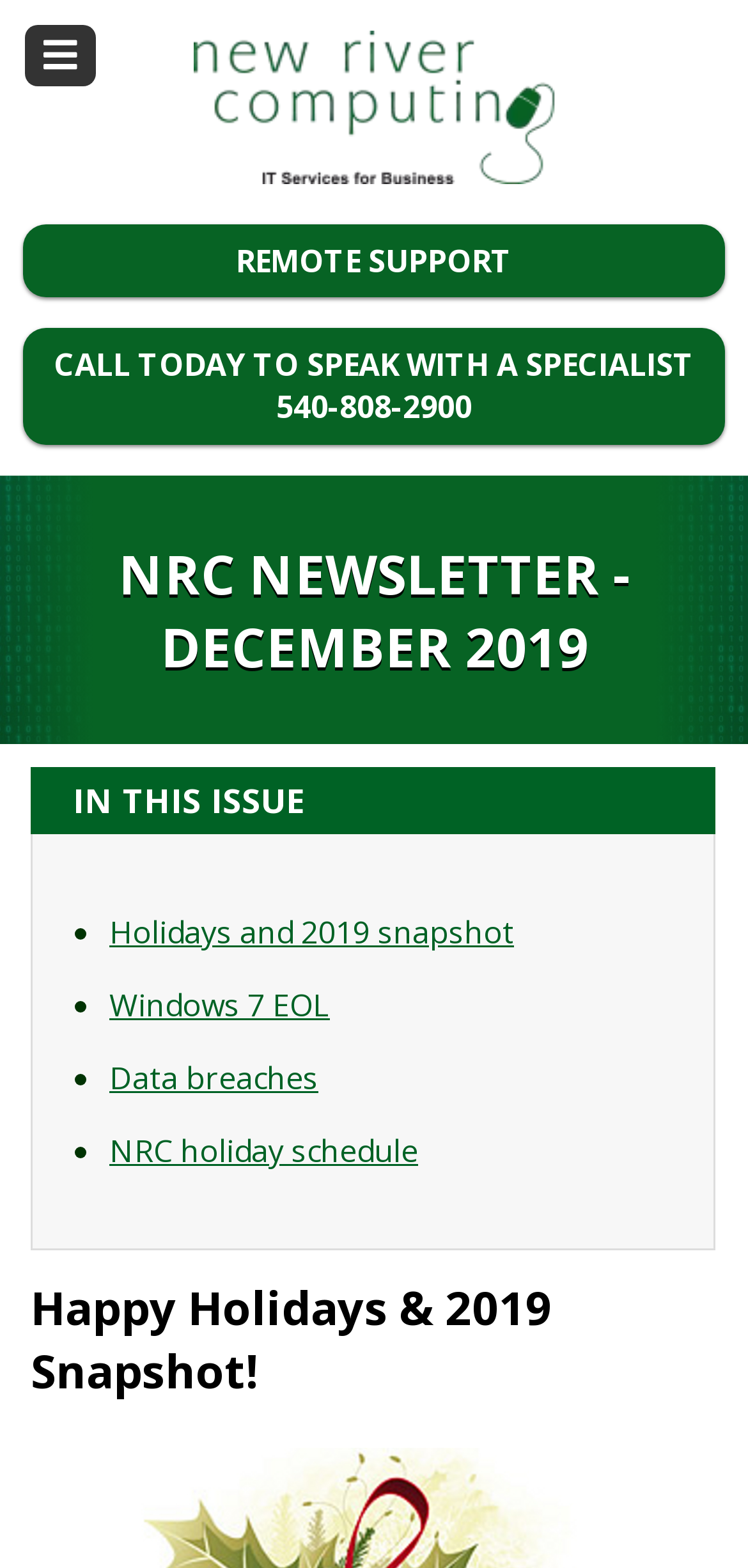What is the phone number to call for speaking with a specialist?
Please provide a single word or phrase as your answer based on the screenshot.

540-808-2900